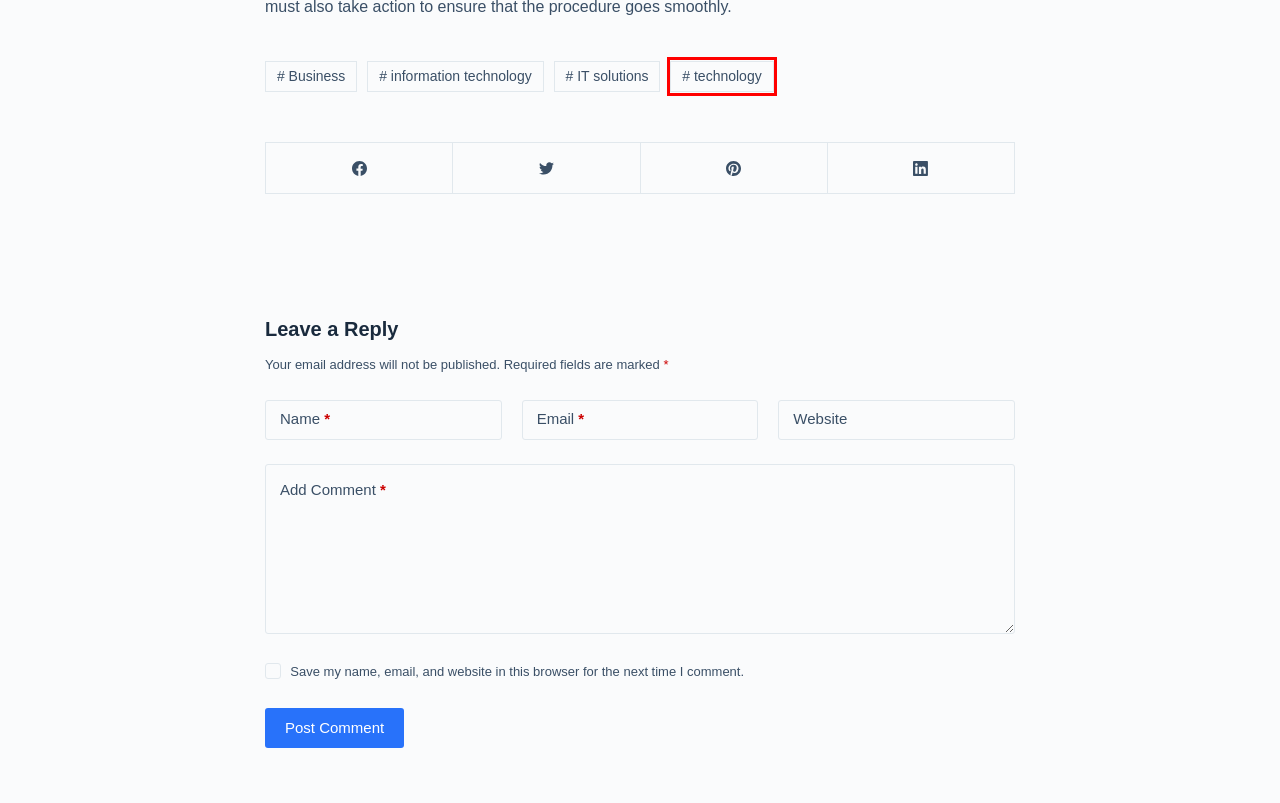Examine the screenshot of a webpage with a red bounding box around an element. Then, select the webpage description that best represents the new page after clicking the highlighted element. Here are the descriptions:
A. Games Archives - Business Online
B. samaunkabirseo, Author at Business Online
C. Health Archives - Business Online
D. Business Online - Just News
E. information technology Archives - Business Online
F. technology Archives - Business Online
G. IT solutions Archives - Business Online
H. Free Gutenberg and WooCommerce WordPress Theme - Blocksy

F